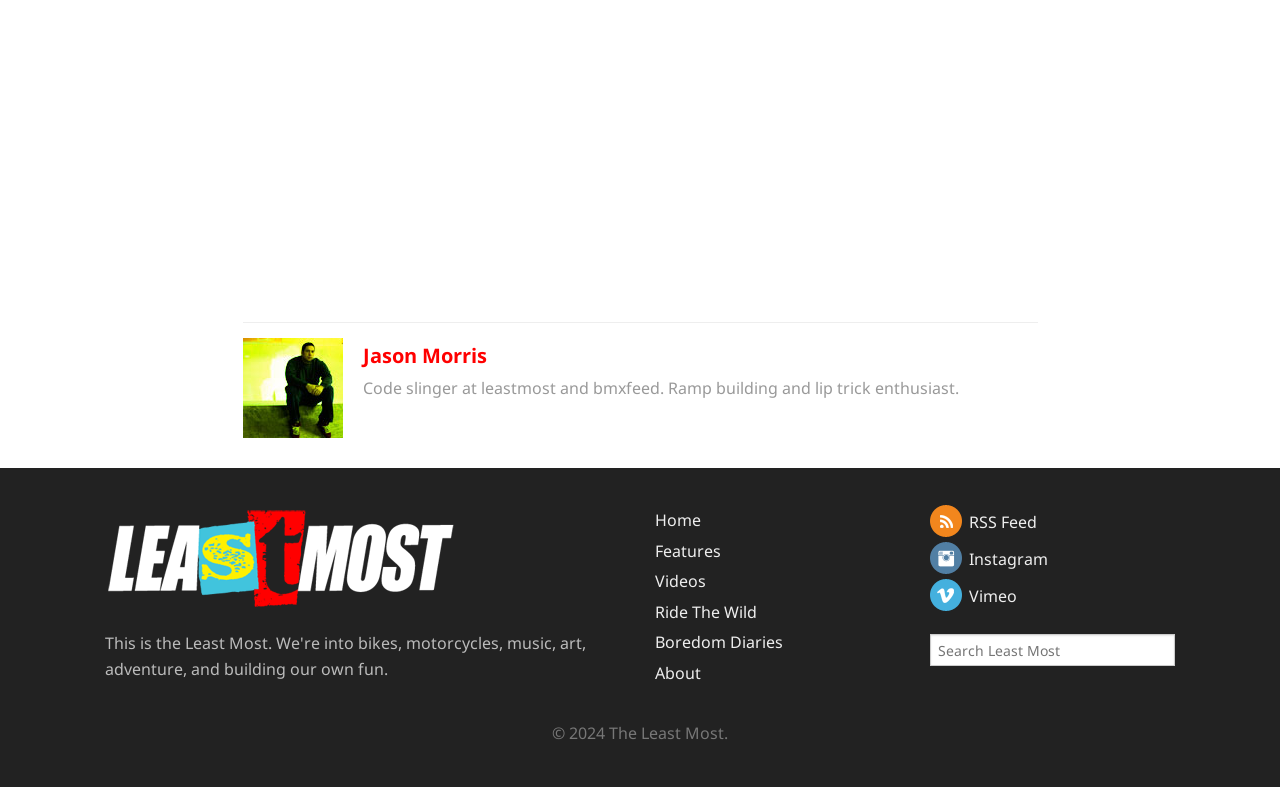Given the webpage screenshot, identify the bounding box of the UI element that matches this description: "name="s" placeholder="Search Least Most"".

[0.727, 0.805, 0.918, 0.847]